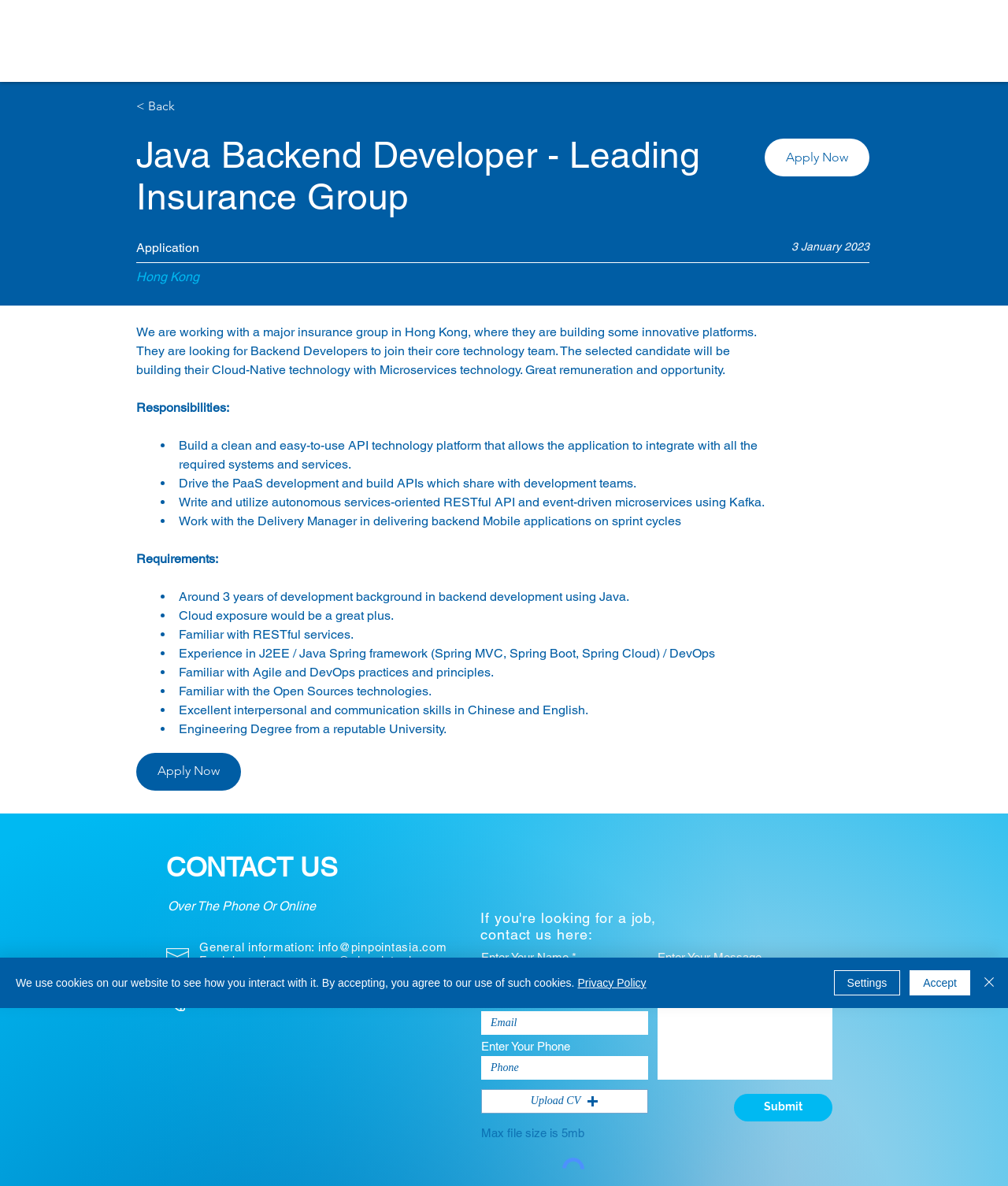Write an exhaustive caption that covers the webpage's main aspects.

This webpage is a job posting for a Java Backend Developer position at a leading insurance group in Hong Kong. At the top of the page, there is a navigation bar with links to "About Us", "Our Services", "Search Our Jobs", "News & Tips", "Our Reports", and "Our Podcast". Below the navigation bar, there are two images, one of Hong Kong and one of Singapore, followed by a social bar with links to Pinpoint Asia's Facebook, LinkedIn, and WhatsApp profiles.

The main content of the page is divided into sections. The first section has a heading "Java Backend Developer - Leading Insurance Group" and a brief description of the job. Below this, there is an "Apply Now" button and a section with details about the application, including the date posted and the location.

The next section outlines the responsibilities of the job, including building a clean and easy-to-use API technology platform, driving PaaS development, and working with the delivery manager to deliver backend mobile applications. This is followed by a section listing the requirements for the job, including around 3 years of development background in backend development using Java, cloud exposure, and familiarity with RESTful services, J2EE/Java Spring framework, and Agile and DevOps practices.

Below this, there is a "CONTACT US" section with a heading and a brief description. This section includes a phone number, email address, and fax number, as well as a form to enter your name, email, phone number, and message.

At the bottom of the page, there is a cookie policy alert that informs users about the use of cookies on the website.